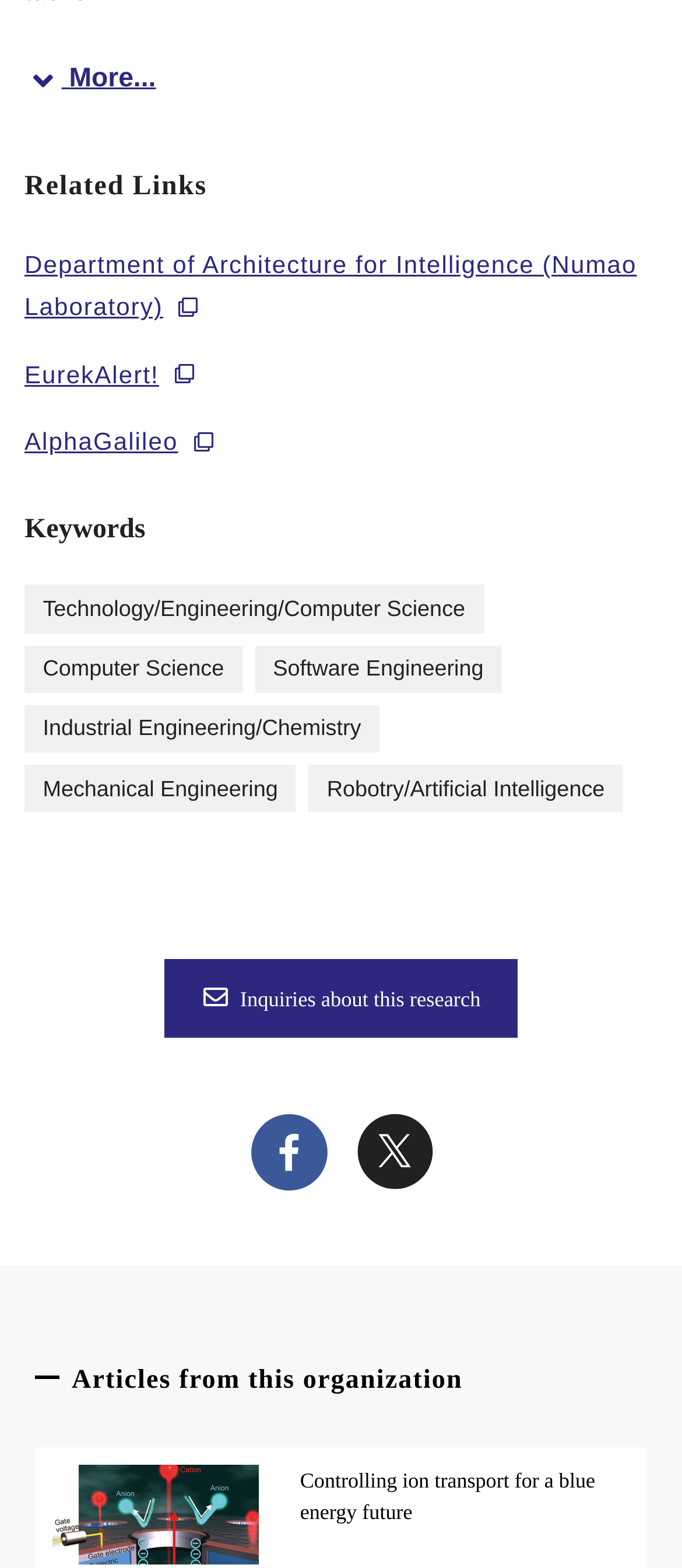What is the topic of the article shown below the separator?
Refer to the image and provide a one-word or short phrase answer.

Blue energy future